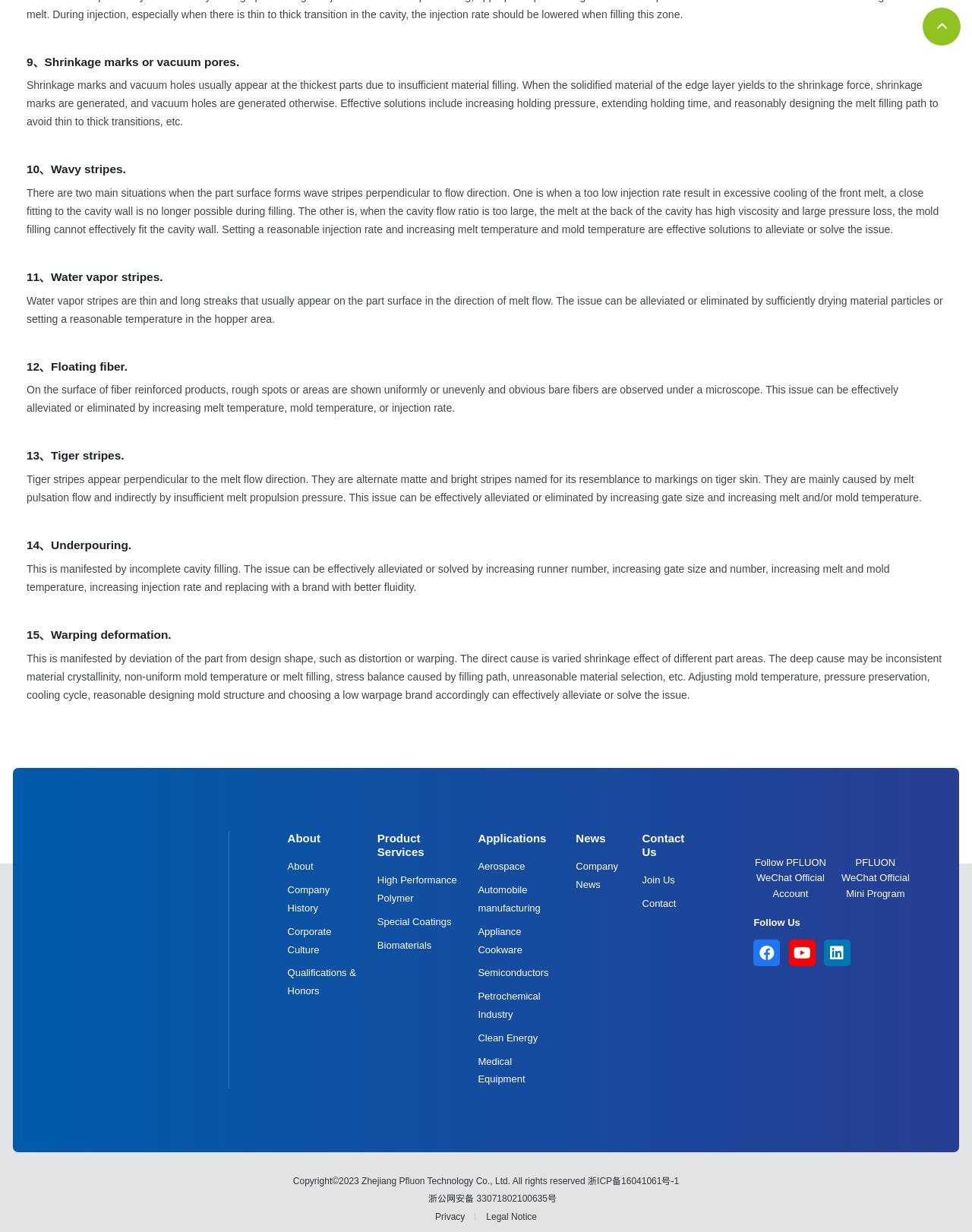Please locate the bounding box coordinates for the element that should be clicked to achieve the following instruction: "Click the 'Back to top' button". Ensure the coordinates are given as four float numbers between 0 and 1, i.e., [left, top, right, bottom].

[0.949, 0.006, 0.988, 0.037]